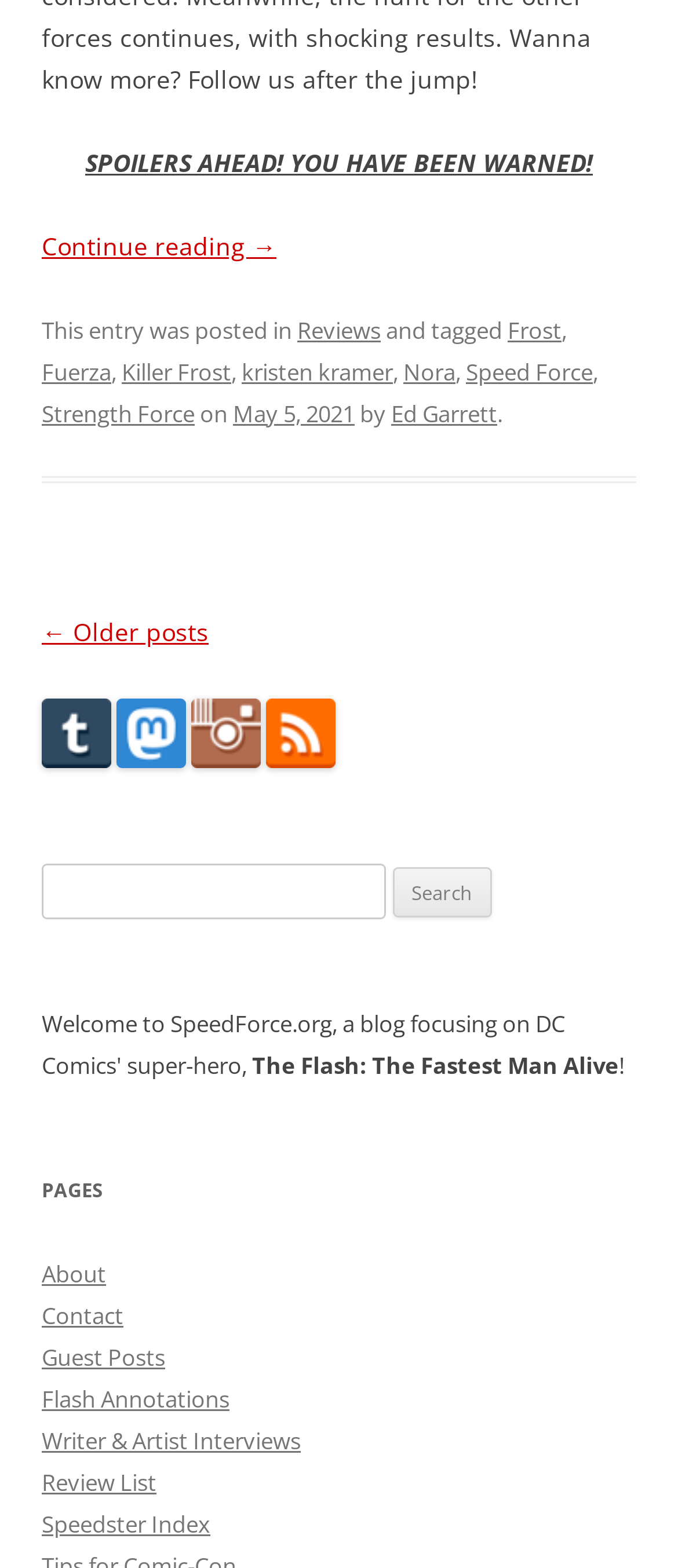What is the name of the author of the post? Analyze the screenshot and reply with just one word or a short phrase.

Ed Garrett